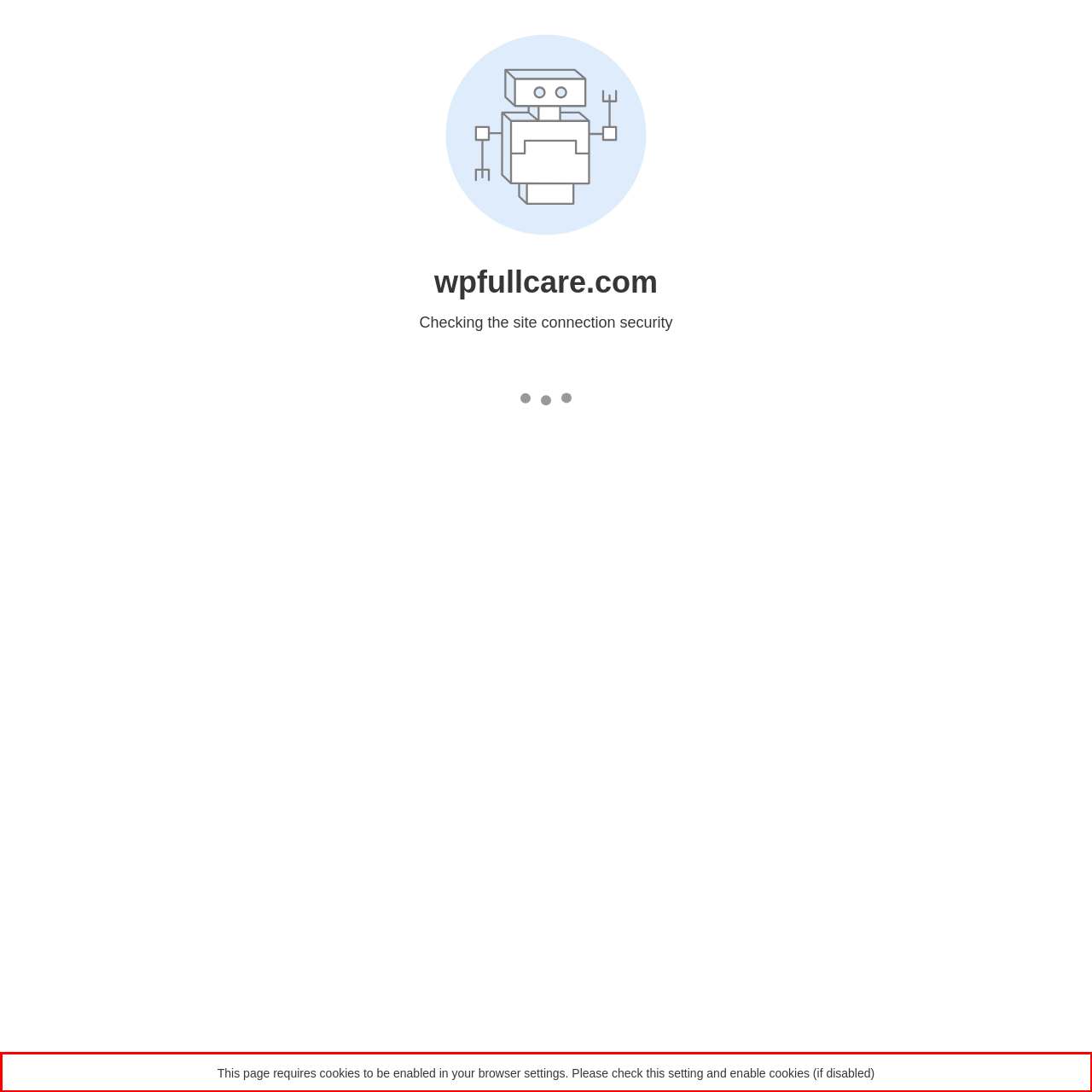You have a screenshot with a red rectangle around a UI element. Recognize and extract the text within this red bounding box using OCR.

This page requires cookies to be enabled in your browser settings. Please check this setting and enable cookies (if disabled)